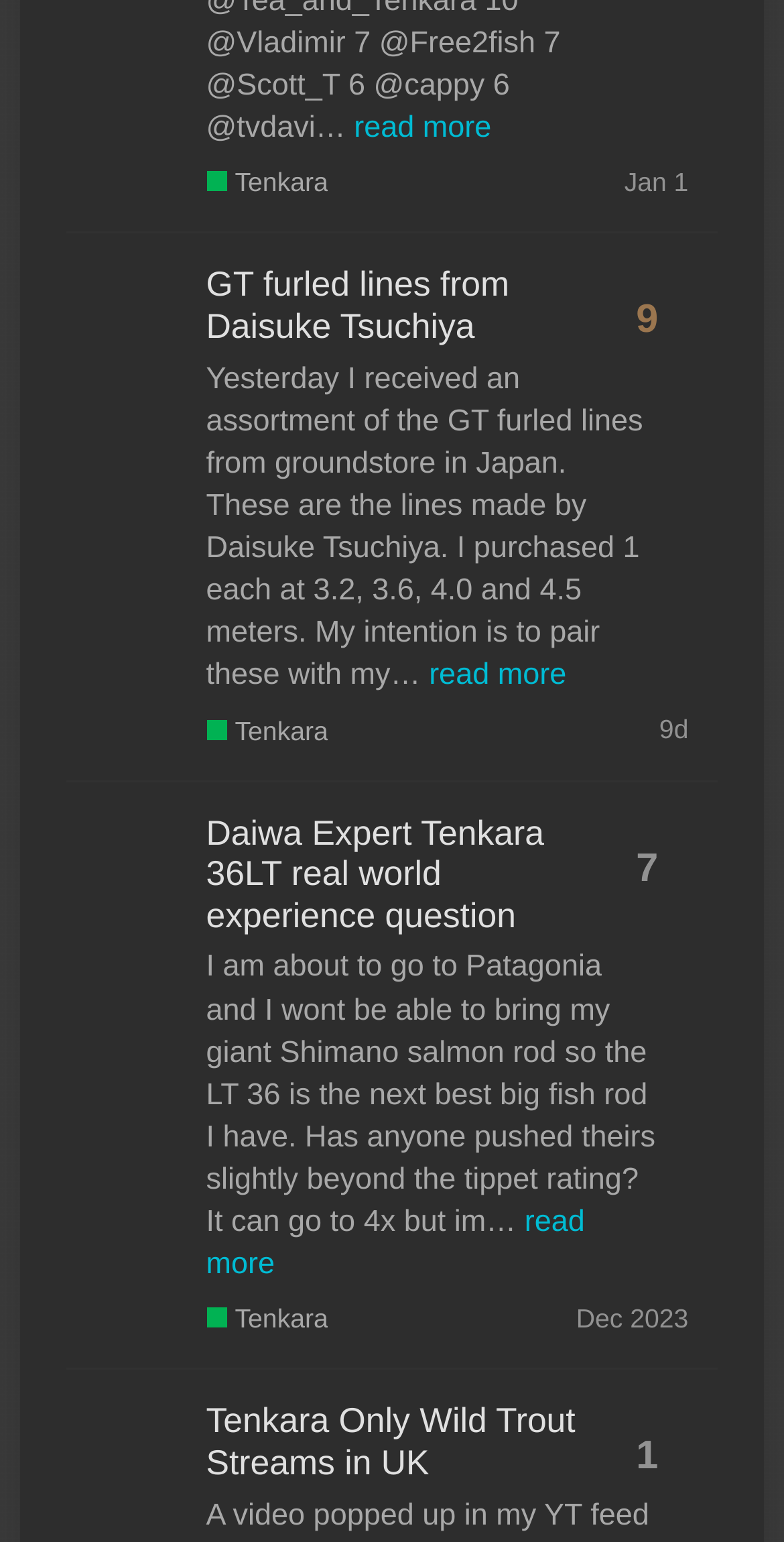Find the bounding box coordinates for the element that must be clicked to complete the instruction: "View oulous's profile". The coordinates should be four float numbers between 0 and 1, indicated as [left, top, right, bottom].

[0.122, 0.546, 0.245, 0.568]